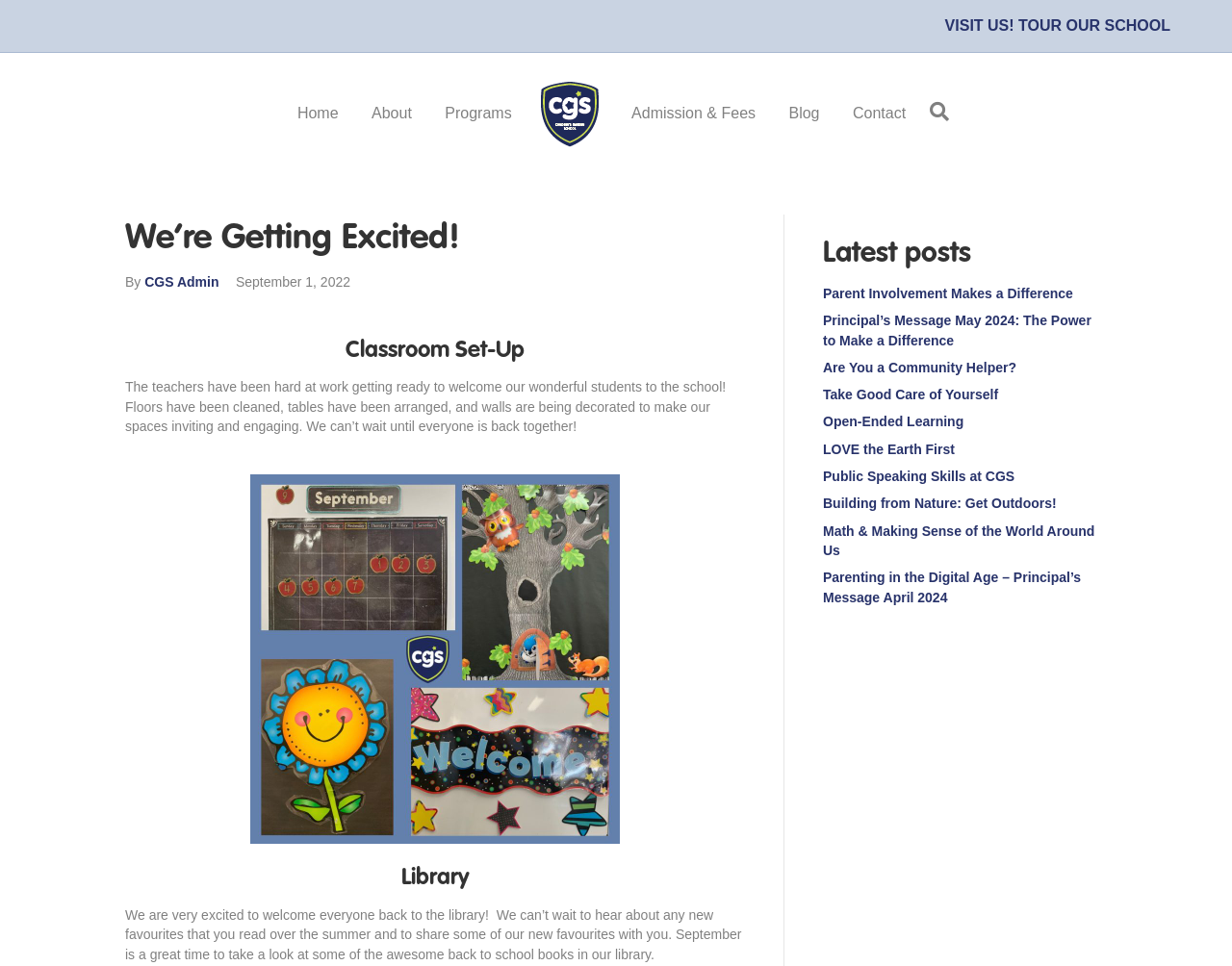Please determine the bounding box coordinates of the section I need to click to accomplish this instruction: "Learn about admission and fees".

[0.501, 0.092, 0.625, 0.144]